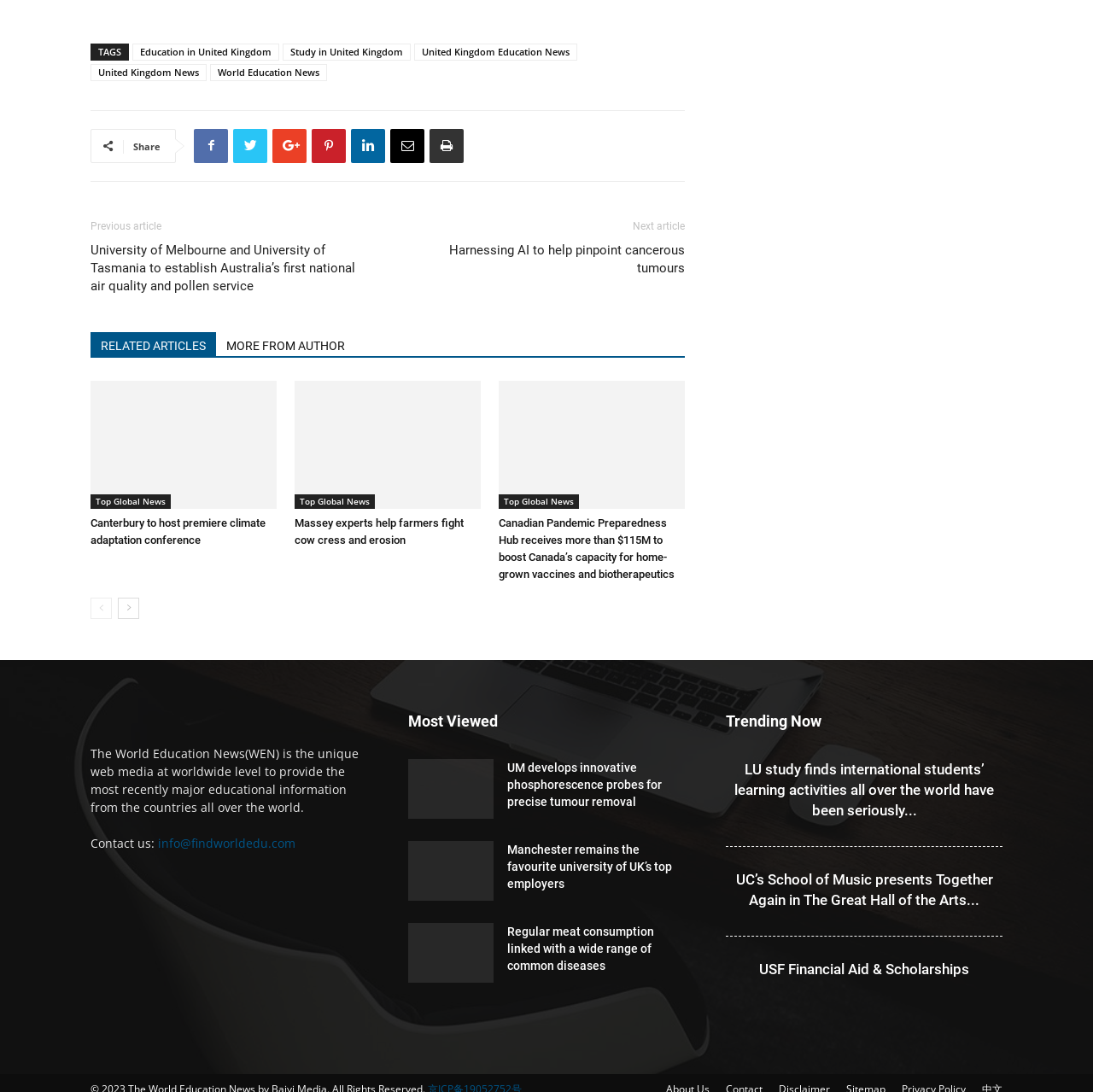Locate the bounding box coordinates of the element that should be clicked to fulfill the instruction: "View the 'Most Viewed' section".

[0.373, 0.649, 0.627, 0.671]